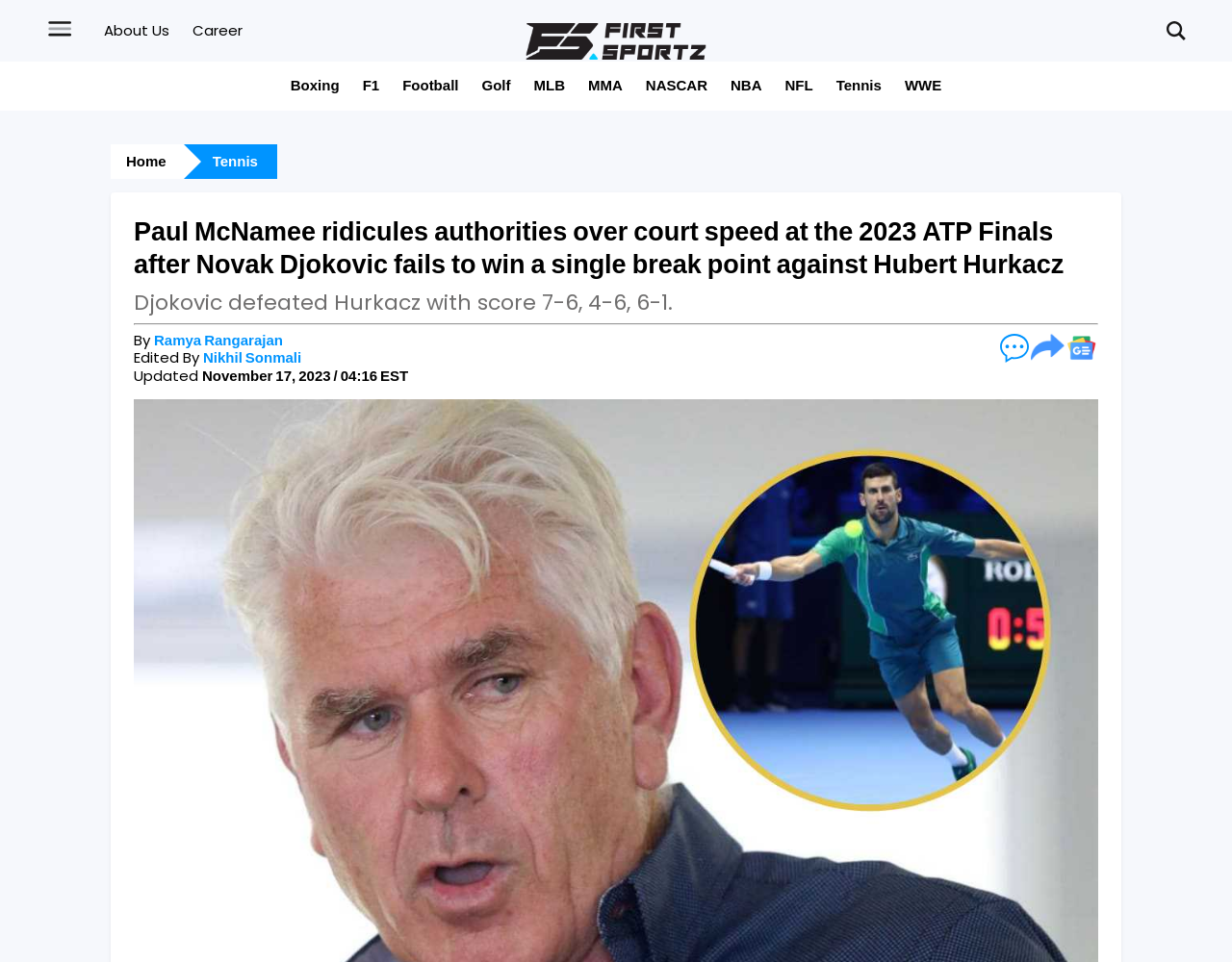What sports categories are available on the website?
Provide a fully detailed and comprehensive answer to the question.

The sports categories available on the website can be found in the navigation menu, which lists various sports categories such as Boxing, F1, Football, Golf, MLB, MMA, NASCAR, NBA, NFL, Tennis, and WWE.